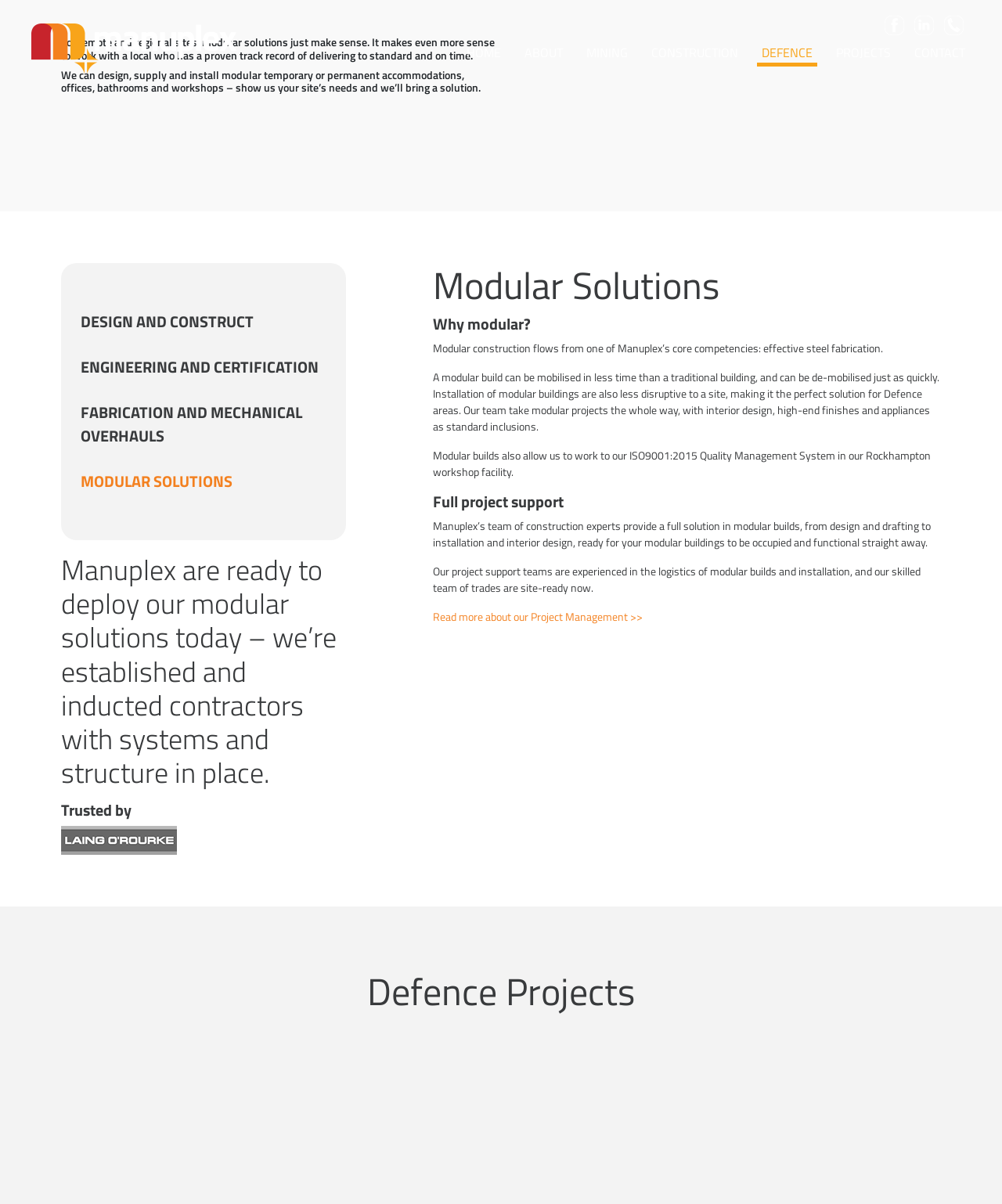What type of projects does Manuplex support?
Provide an in-depth answer to the question, covering all aspects.

The webpage has a heading 'Defence Projects' and mentions that Manuplex provides modular solutions for Defence areas, indicating that the company supports Defence projects.